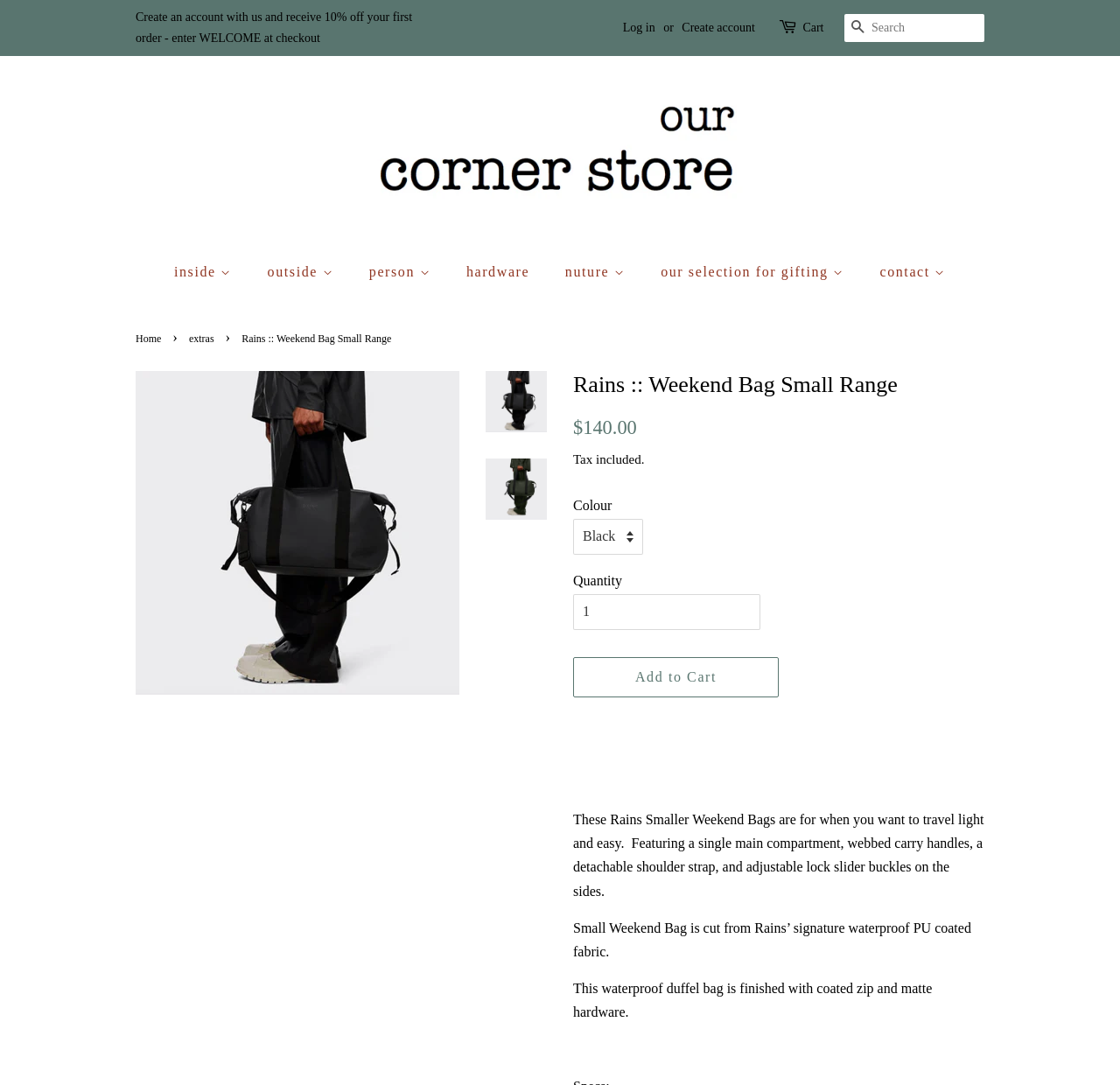What is the material of the Rains Weekend Bag?
Based on the image, answer the question with as much detail as possible.

I found the material of the Rains Weekend Bag by reading the product description, which states that the bag is 'cut from Rains’ signature waterproof PU coated fabric'.